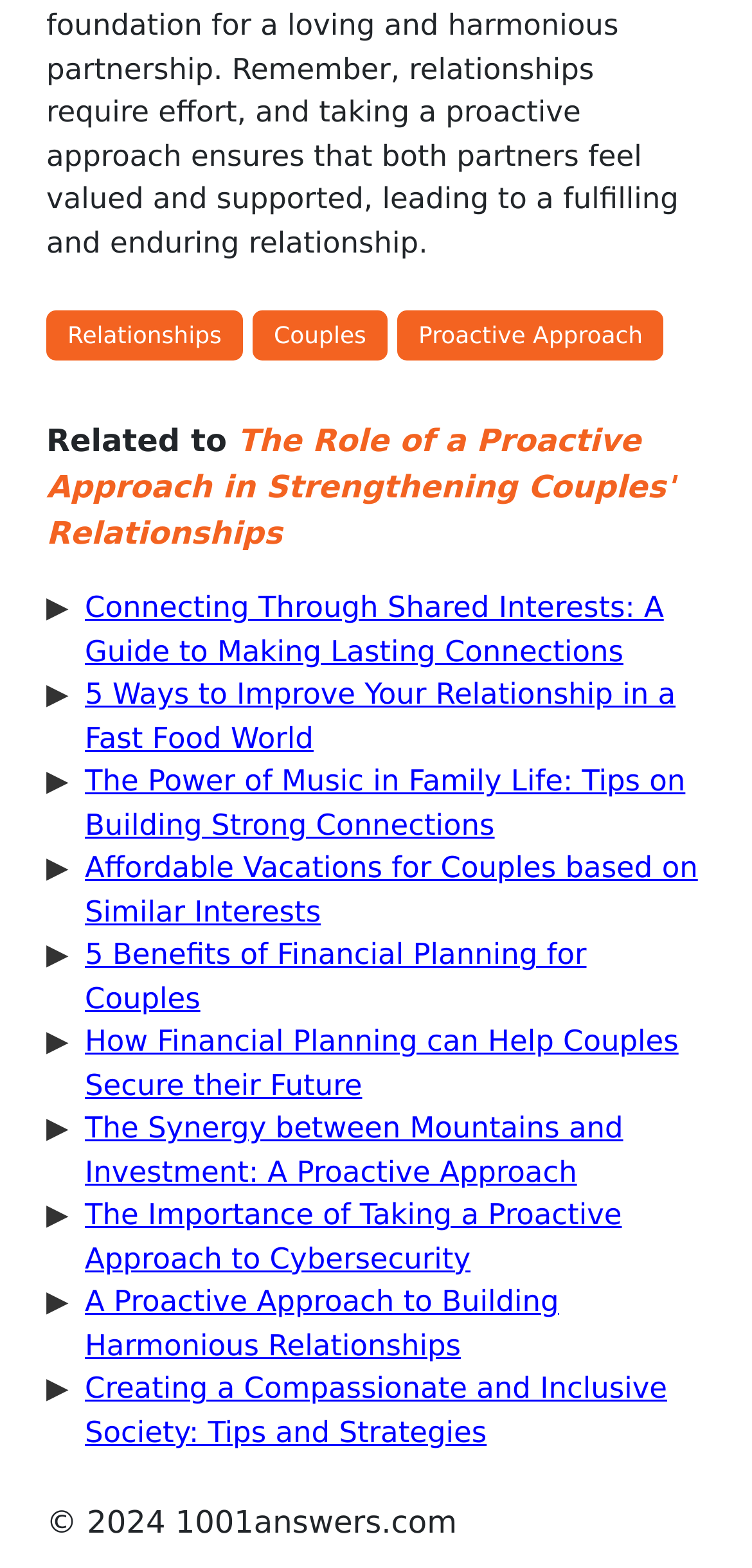How many links are there in the webpage?
Please answer using one word or phrase, based on the screenshot.

12